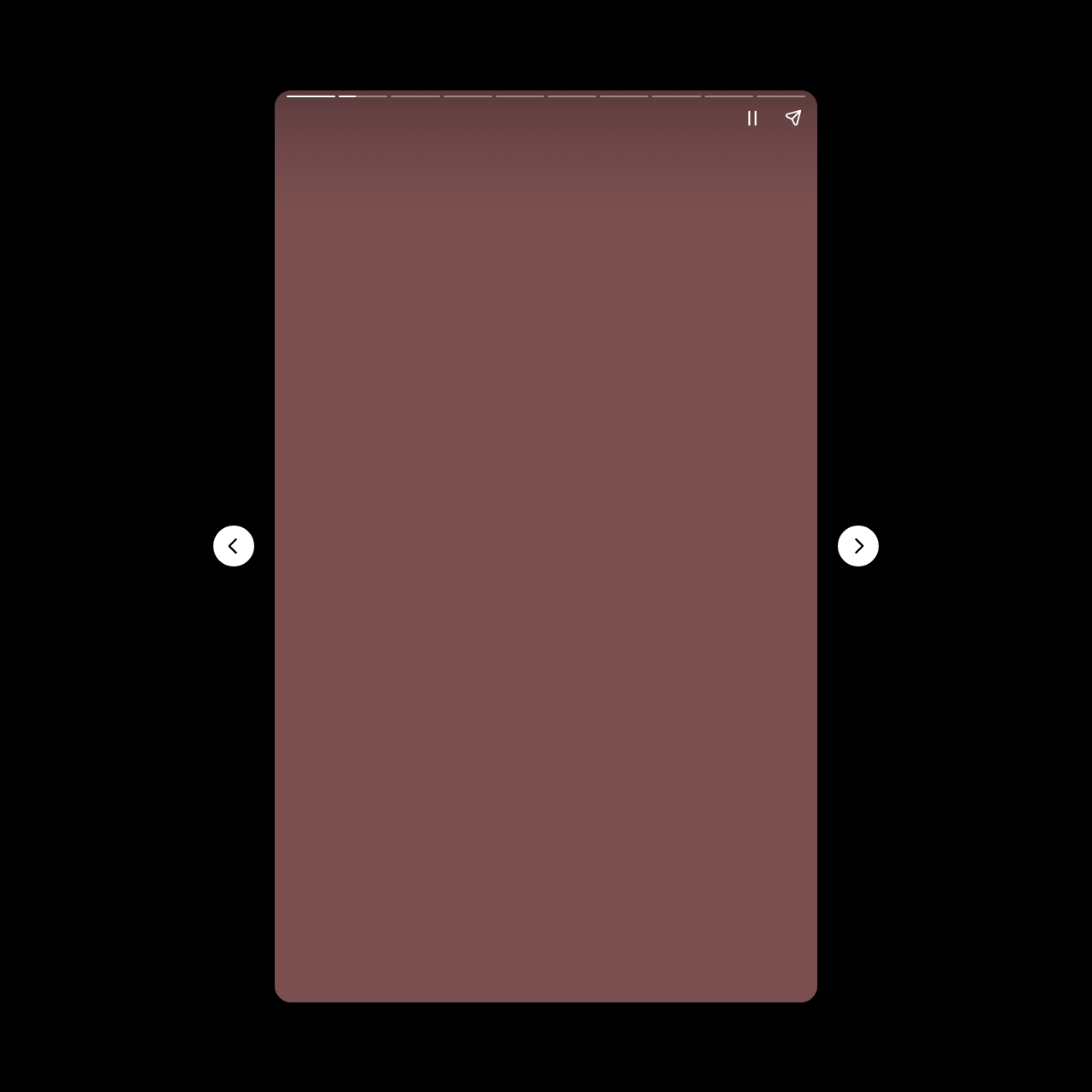Answer the question using only a single word or phrase: 
How many buttons are present in the complementary section?

2